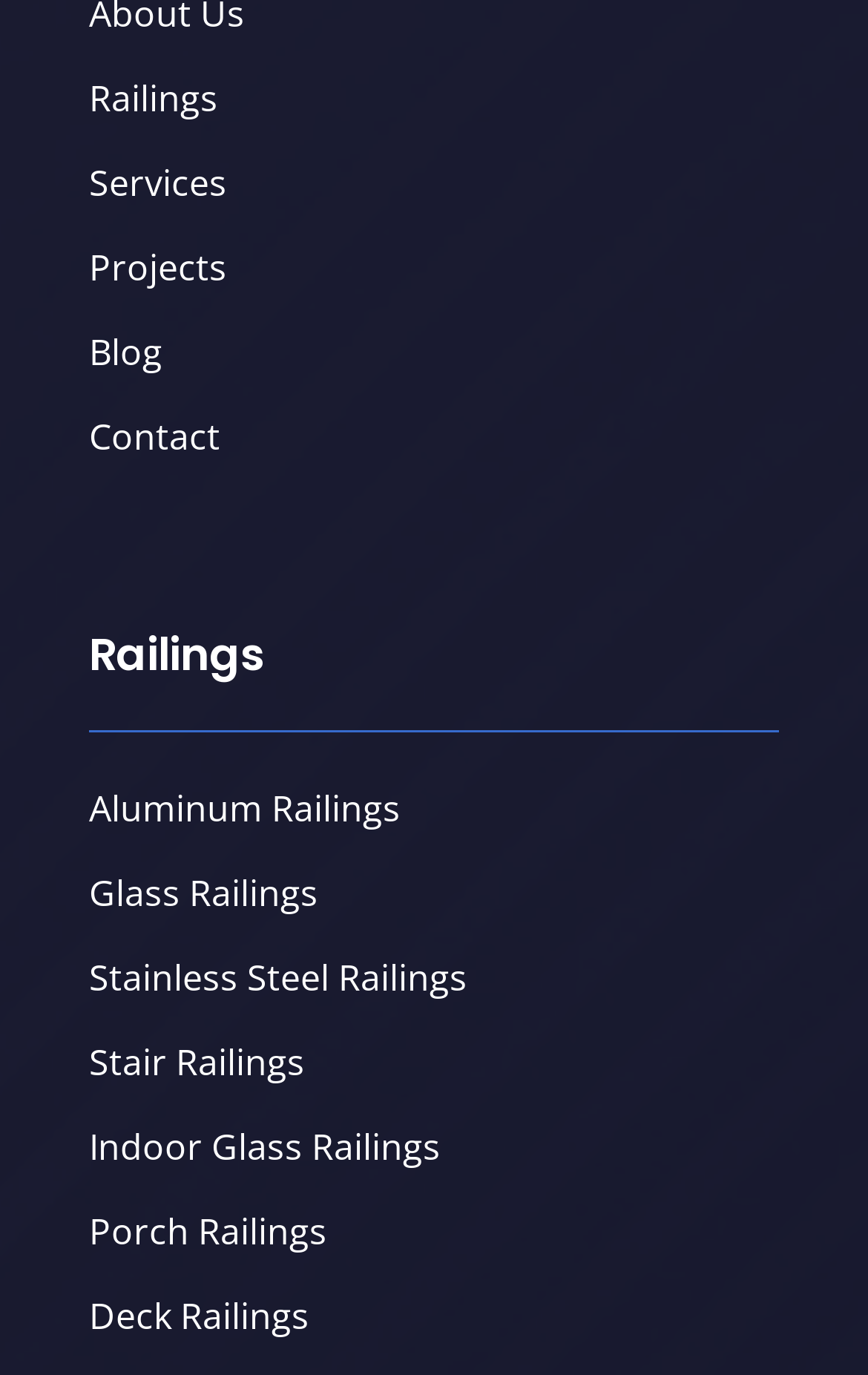Specify the bounding box coordinates of the element's area that should be clicked to execute the given instruction: "view Projects". The coordinates should be four float numbers between 0 and 1, i.e., [left, top, right, bottom].

[0.103, 0.176, 0.262, 0.212]